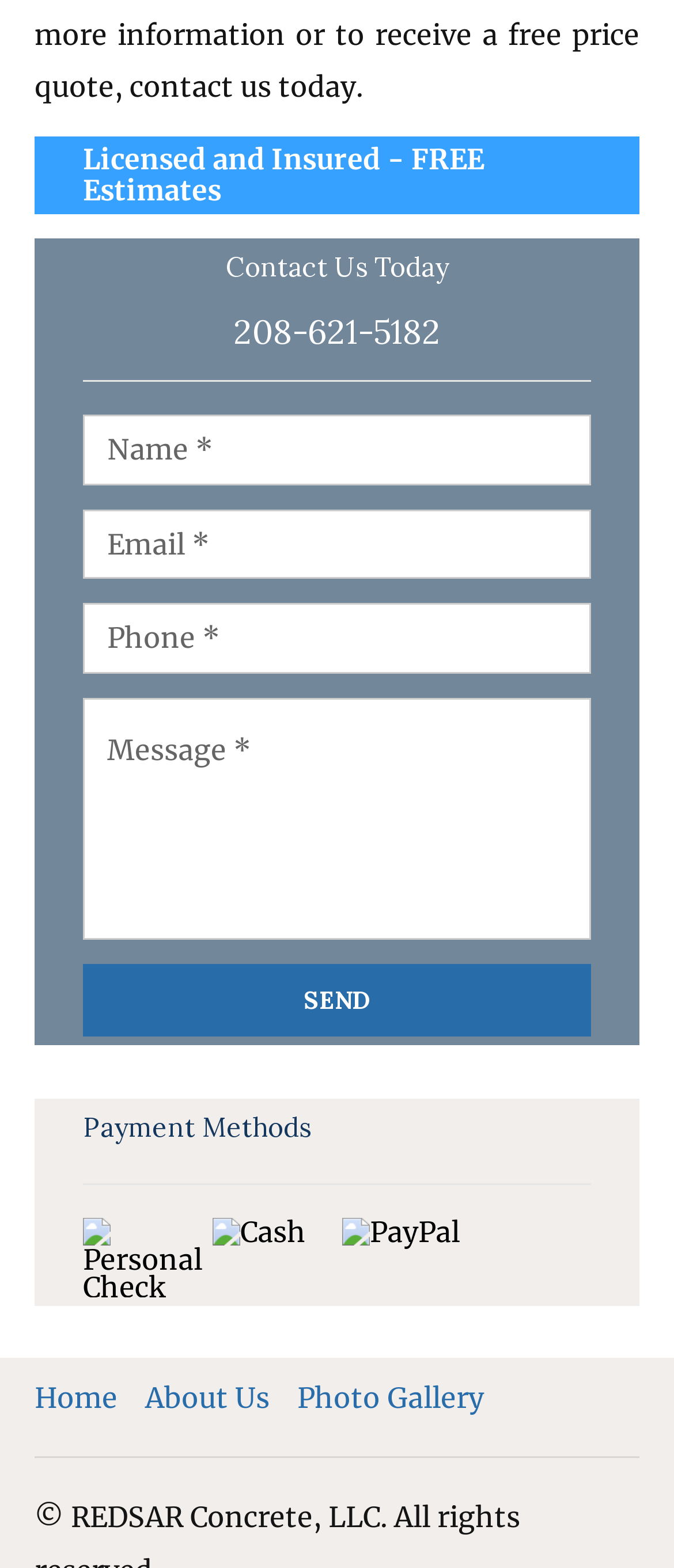What is the phone number to contact?
Please answer the question with a detailed and comprehensive explanation.

The phone number to contact can be found in the heading element 'Contact Us Today' section, which is located at the top of the webpage. The phone number is also a clickable link.